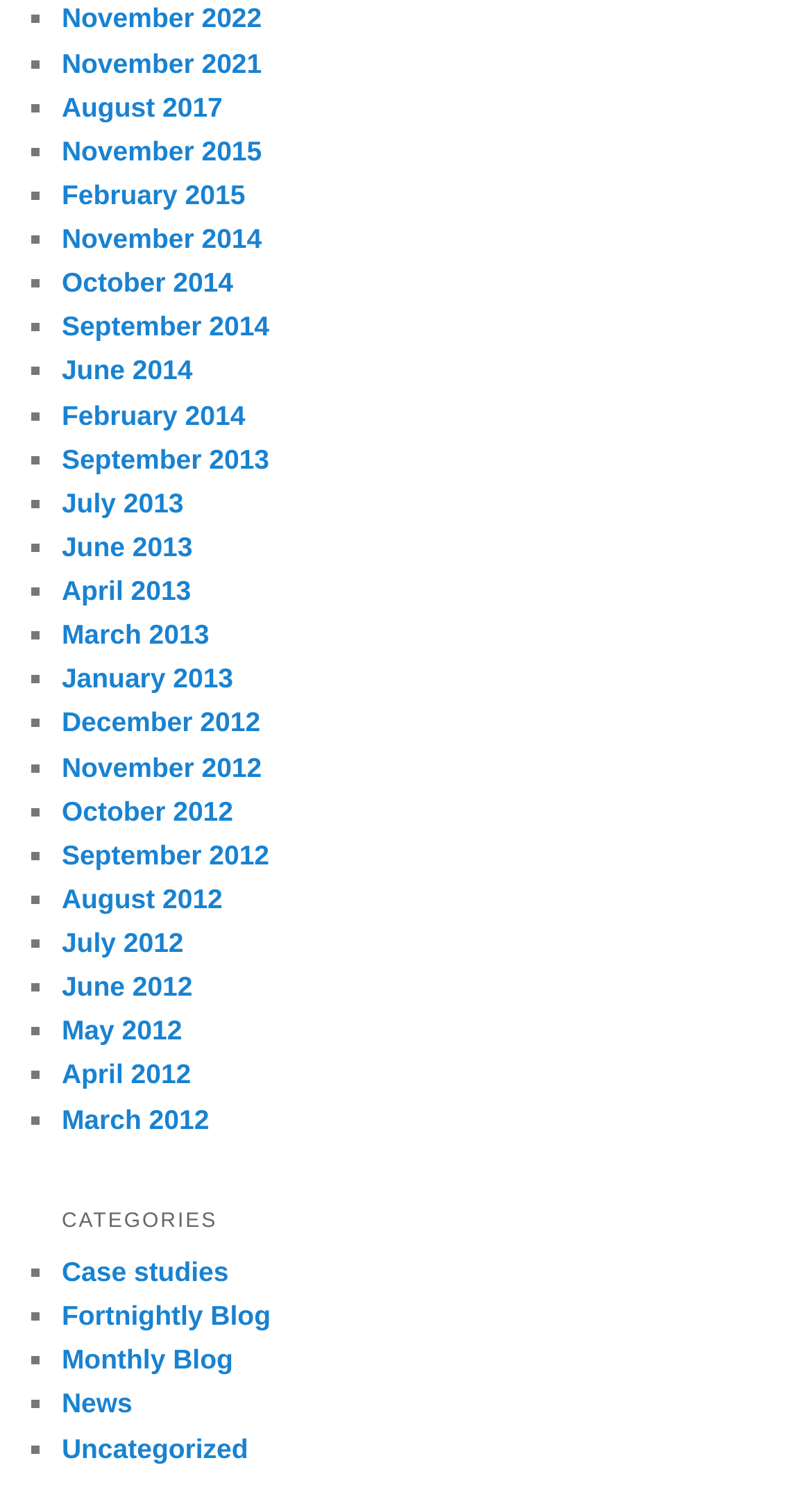Use a single word or phrase to answer this question: 
What is the latest month listed on this webpage?

November 2022